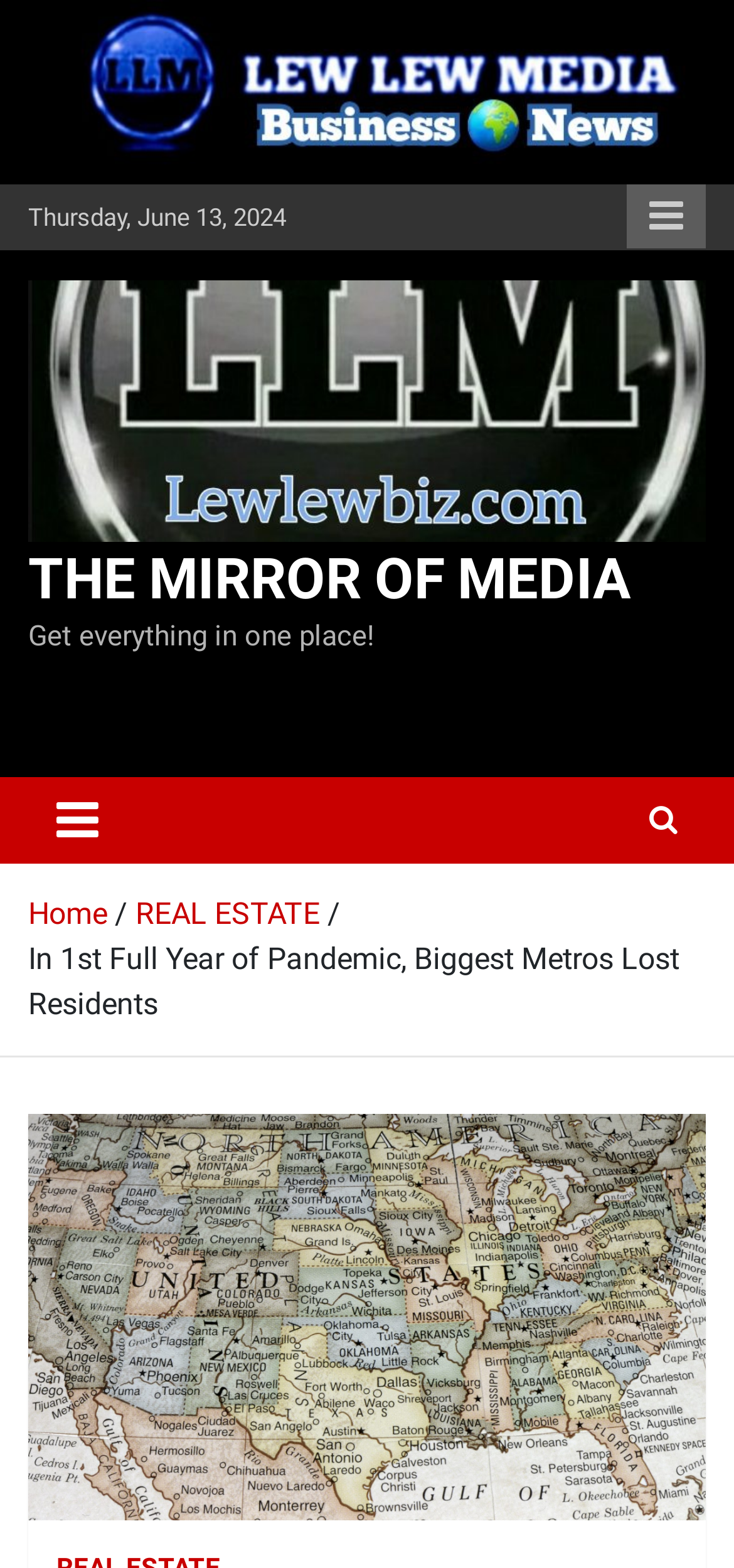What is the date of the article?
Can you provide an in-depth and detailed response to the question?

I found the date of the article by looking at the top of the webpage, where it says 'Thursday, June 13, 2024' in a static text element.